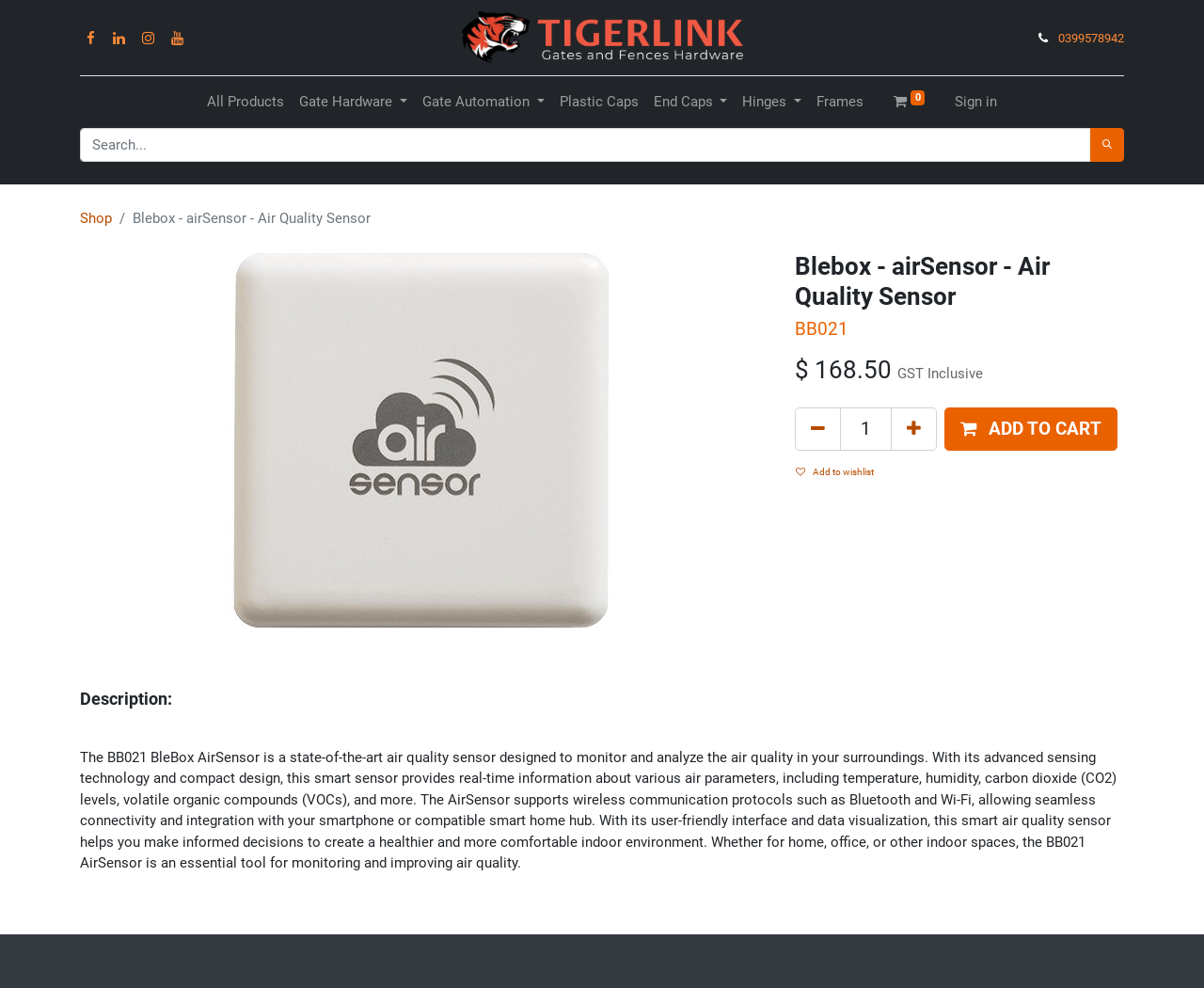Please indicate the bounding box coordinates of the element's region to be clicked to achieve the instruction: "Add to wishlist". Provide the coordinates as four float numbers between 0 and 1, i.e., [left, top, right, bottom].

[0.66, 0.464, 0.739, 0.492]